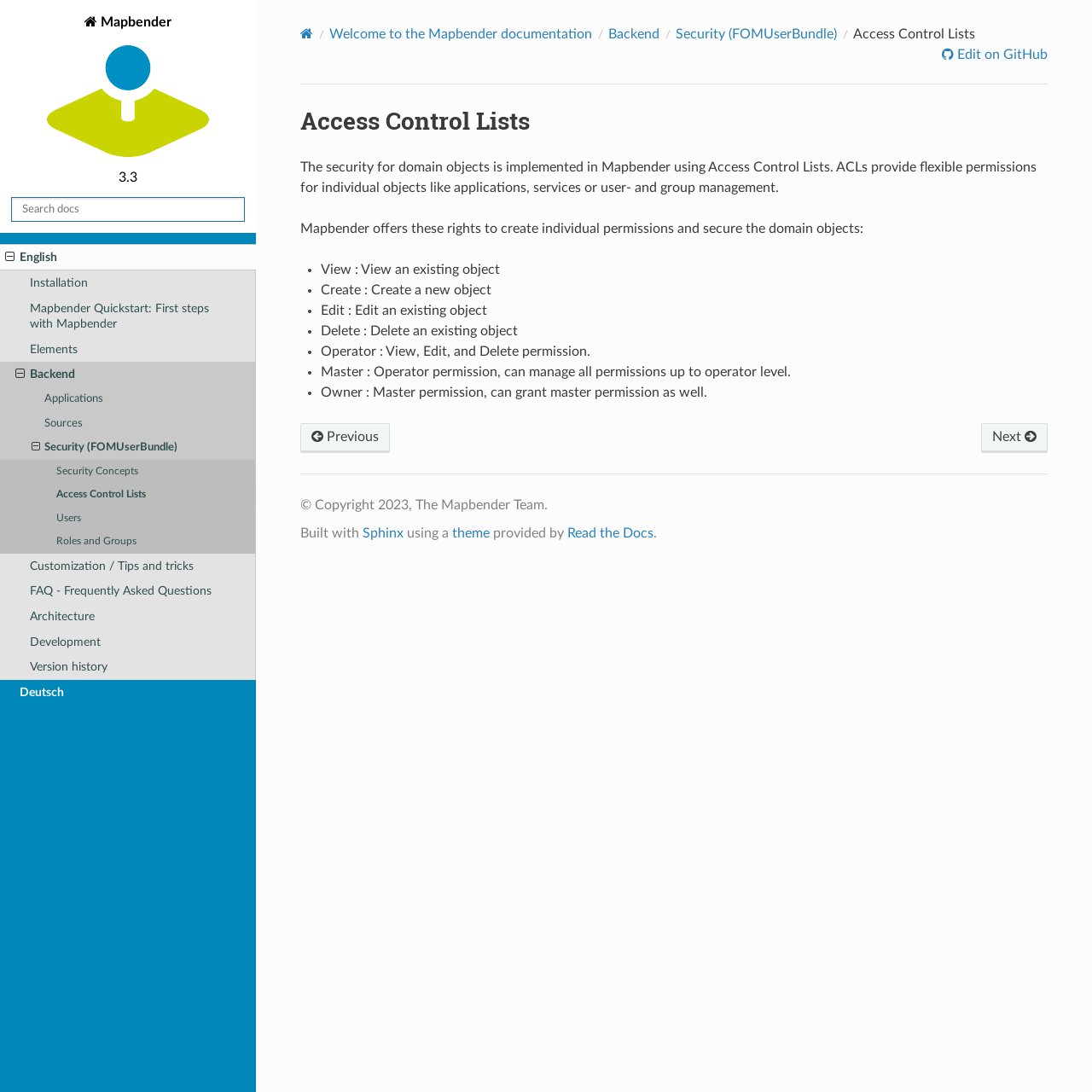What is the copyright year of the webpage?
Carefully analyze the image and provide a thorough answer to the question.

The copyright year of the webpage is 2023, as indicated by the text '© Copyright 2023, The Mapbender Team.' at the bottom of the webpage.